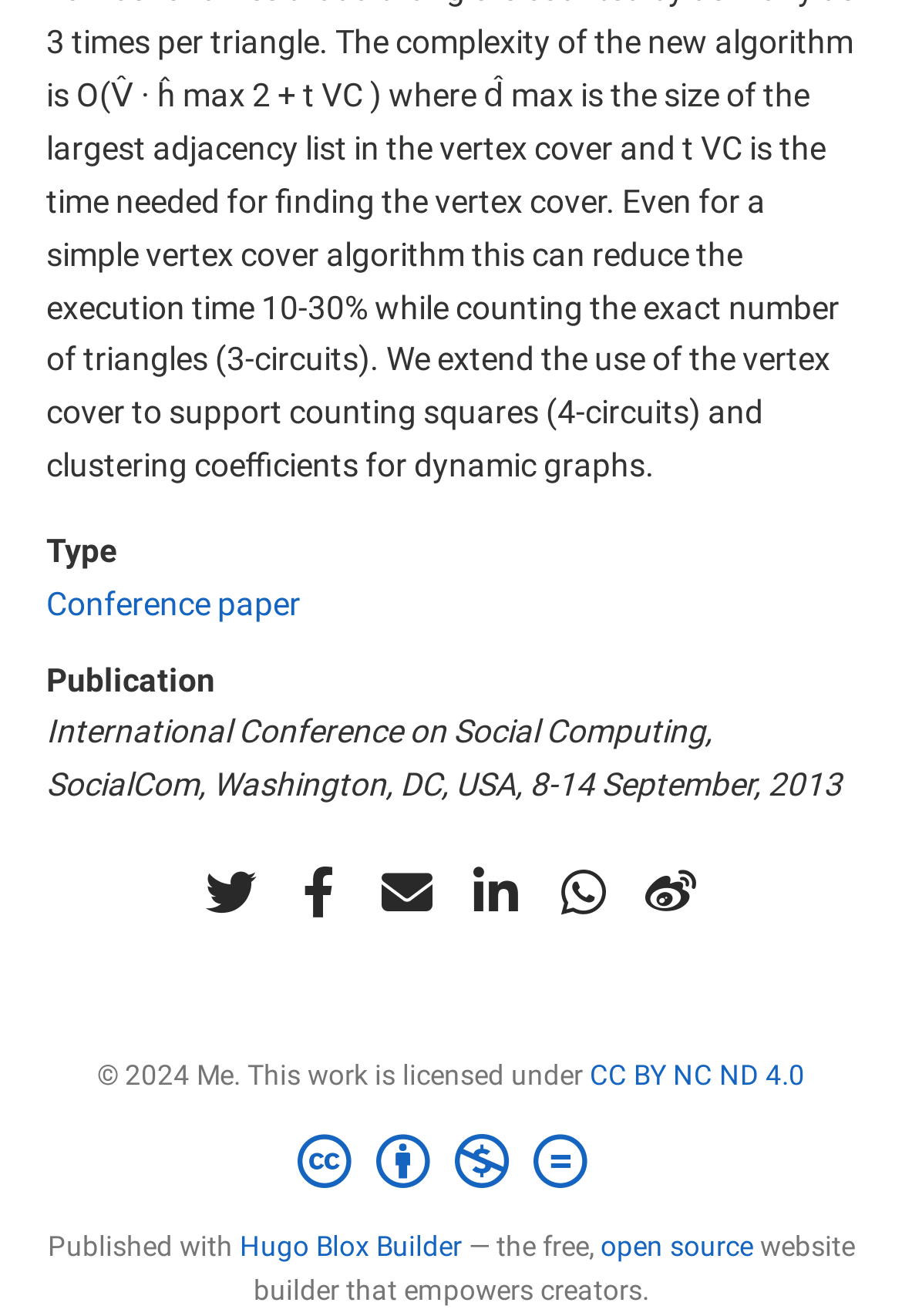What is the license under which the work is licensed?
Give a detailed response to the question by analyzing the screenshot.

The answer can be found by looking at the text 'This work is licensed under' and its corresponding link 'CC BY NC ND 4.0' which suggests that the work is licensed under Creative Commons Attribution-NonCommercial-NoDerivatives 4.0 International License.